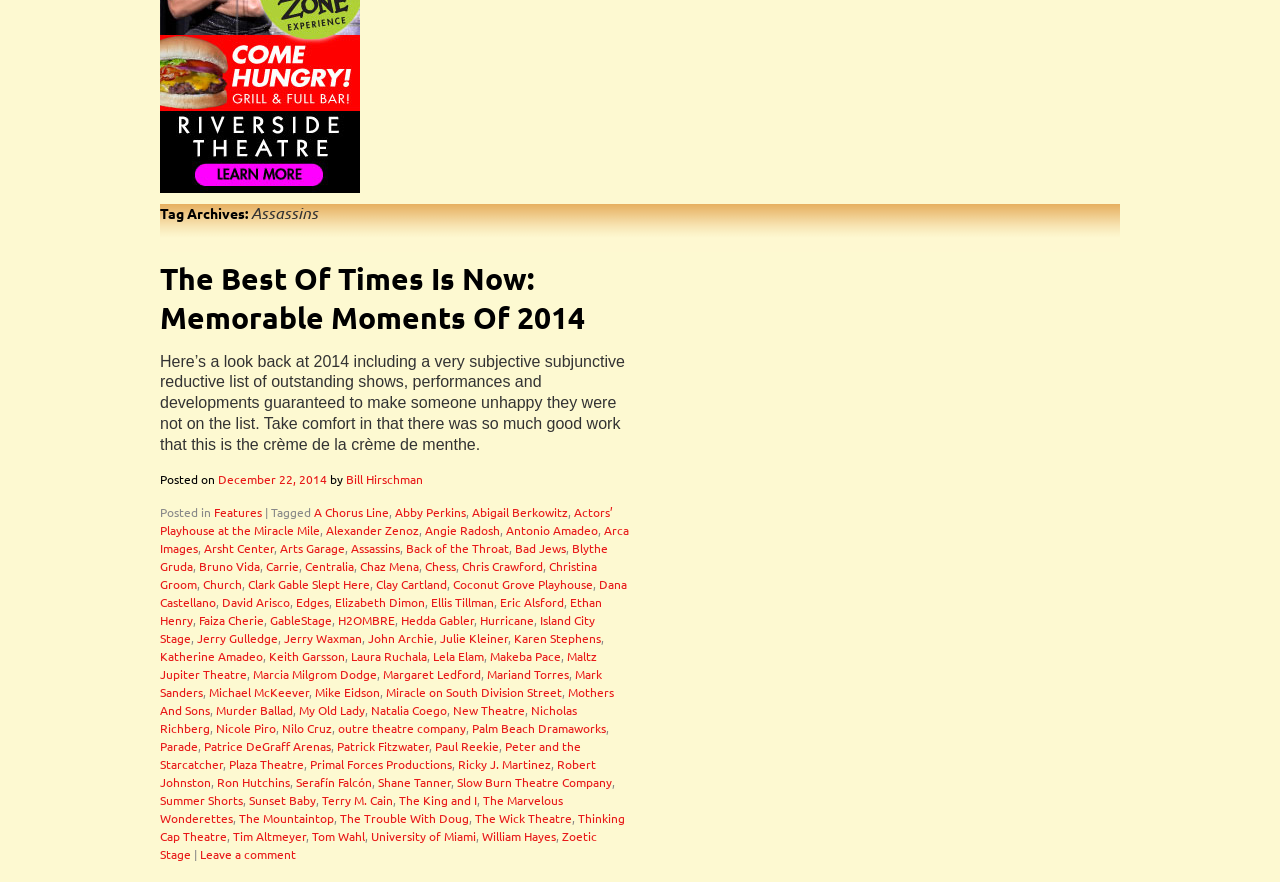Using the element description Dana Castellano, predict the bounding box coordinates for the UI element. Provide the coordinates in (top-left x, top-left y, bottom-right x, bottom-right y) format with values ranging from 0 to 1.

[0.125, 0.653, 0.49, 0.692]